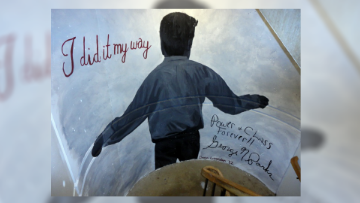Look at the image and answer the question in detail:
What is the theme of the mural?

The figure in a shadowed pose in the mural suggests that it represents individuality and personal expression, which is further emphasized by the phrase 'I did it my way'.